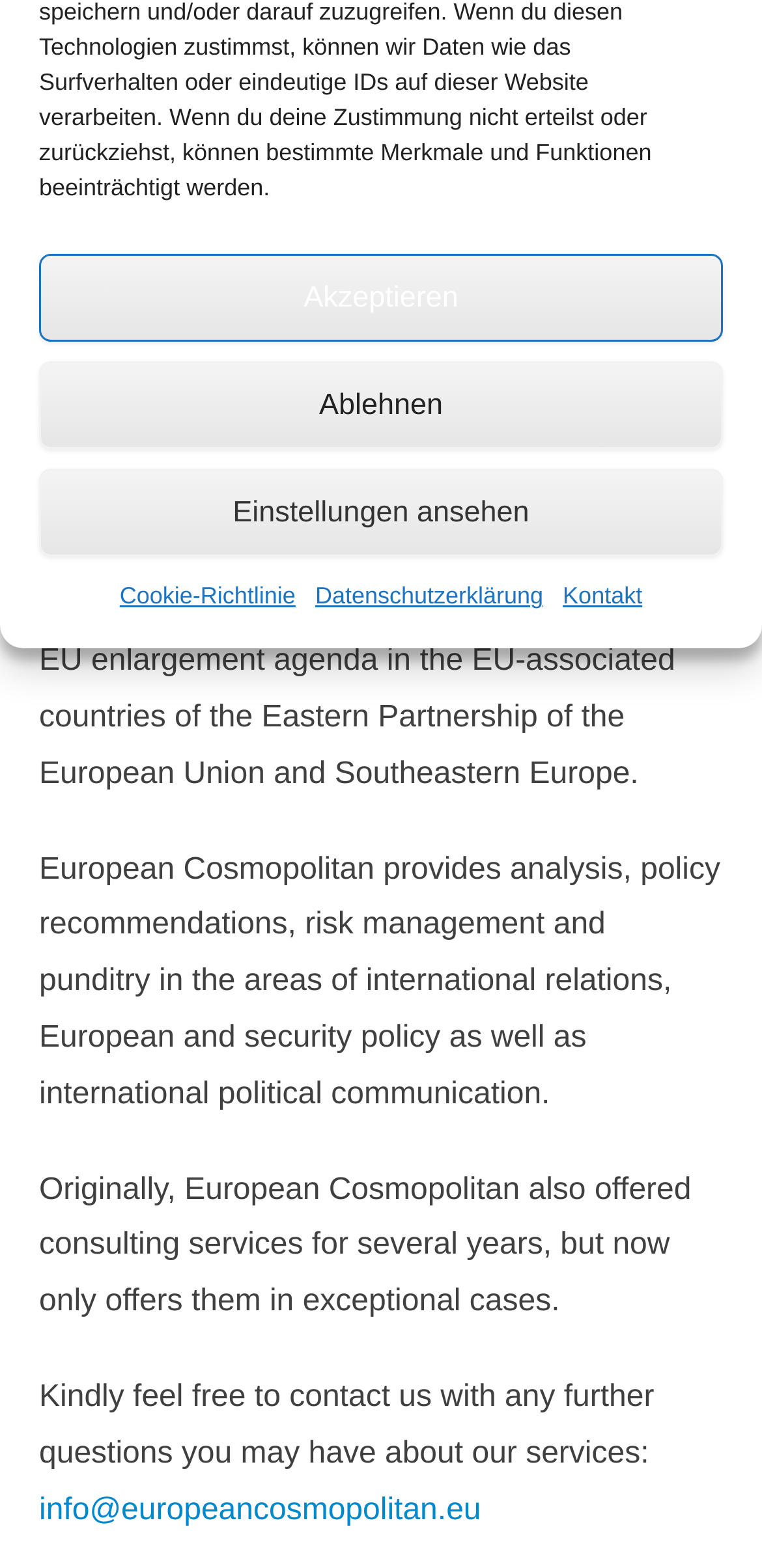Bounding box coordinates should be provided in the format (top-left x, top-left y, bottom-right x, bottom-right y) with all values between 0 and 1. Identify the bounding box for this UI element: Datenschutzerklärung

[0.414, 0.368, 0.713, 0.395]